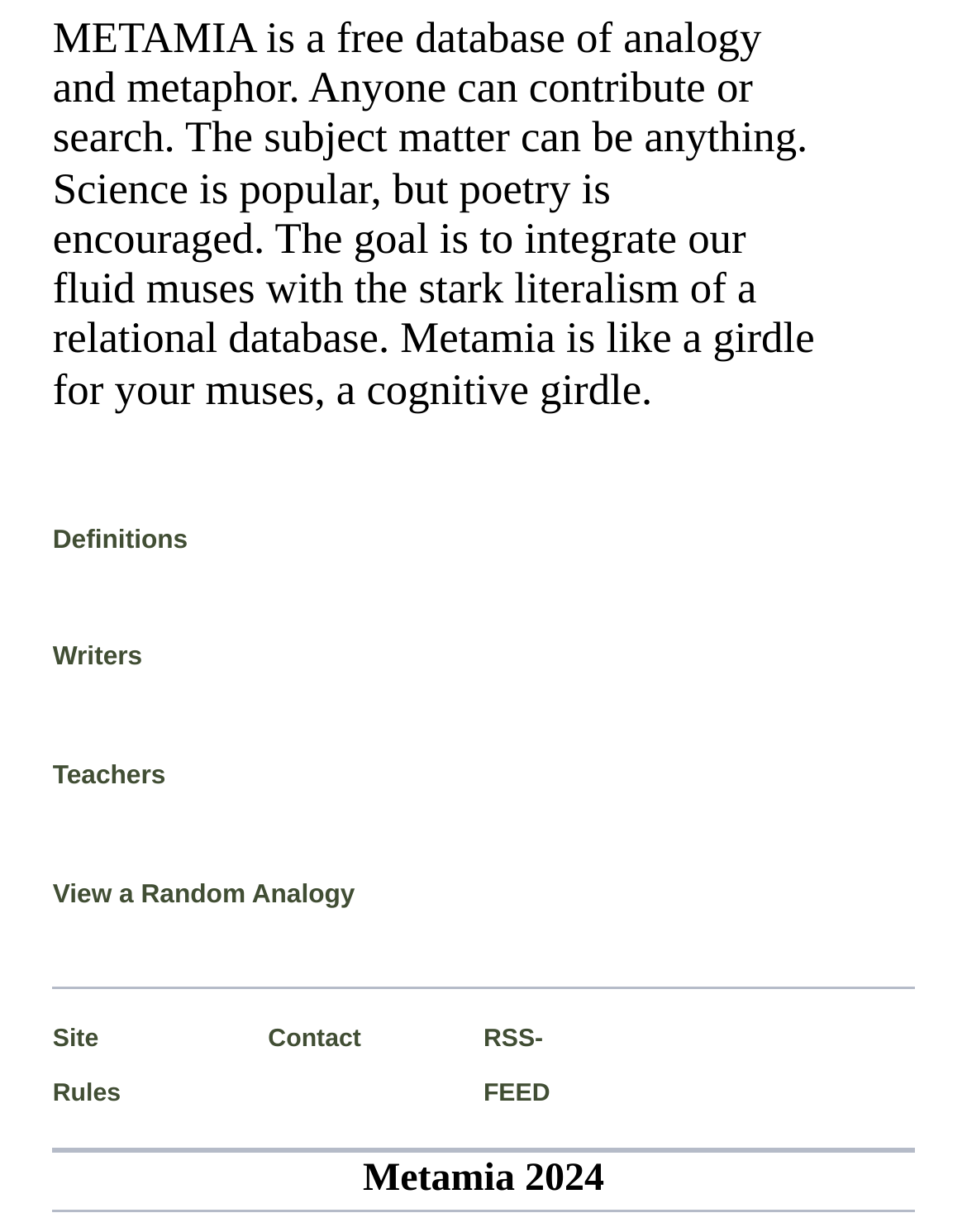What is the year mentioned at the bottom of the webpage?
Please provide a comprehensive answer based on the information in the image.

The StaticText element at the bottom of the webpage mentions 'Metamia 2024', which indicates the year 2024.